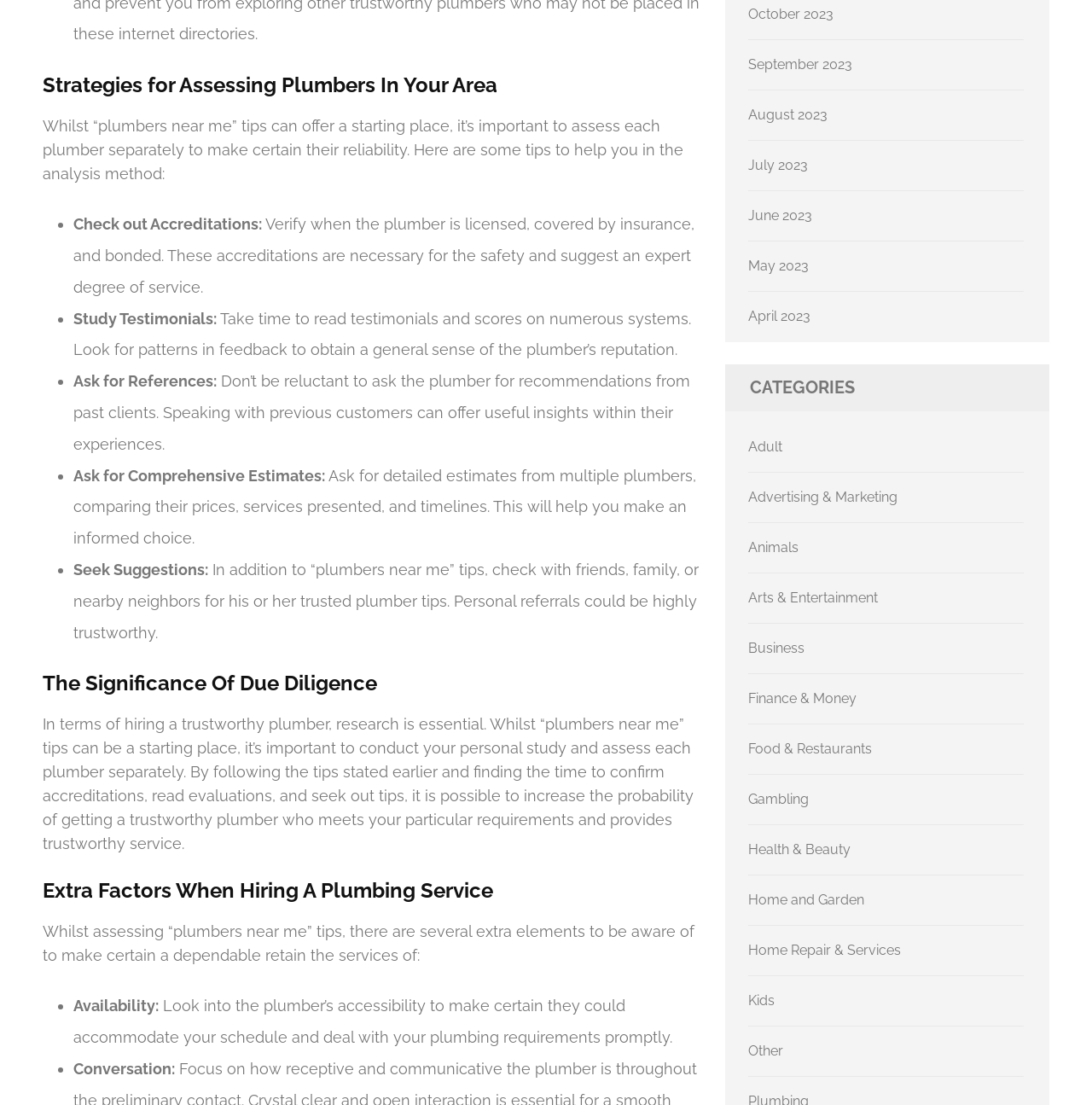Carefully examine the image and provide an in-depth answer to the question: What should you check when verifying a plumber's accreditations?

According to the webpage, when checking a plumber's accreditations, it is essential to verify if they are licensed, covered by insurance, and bonded, as these are necessary for safety and indicate a high level of service.